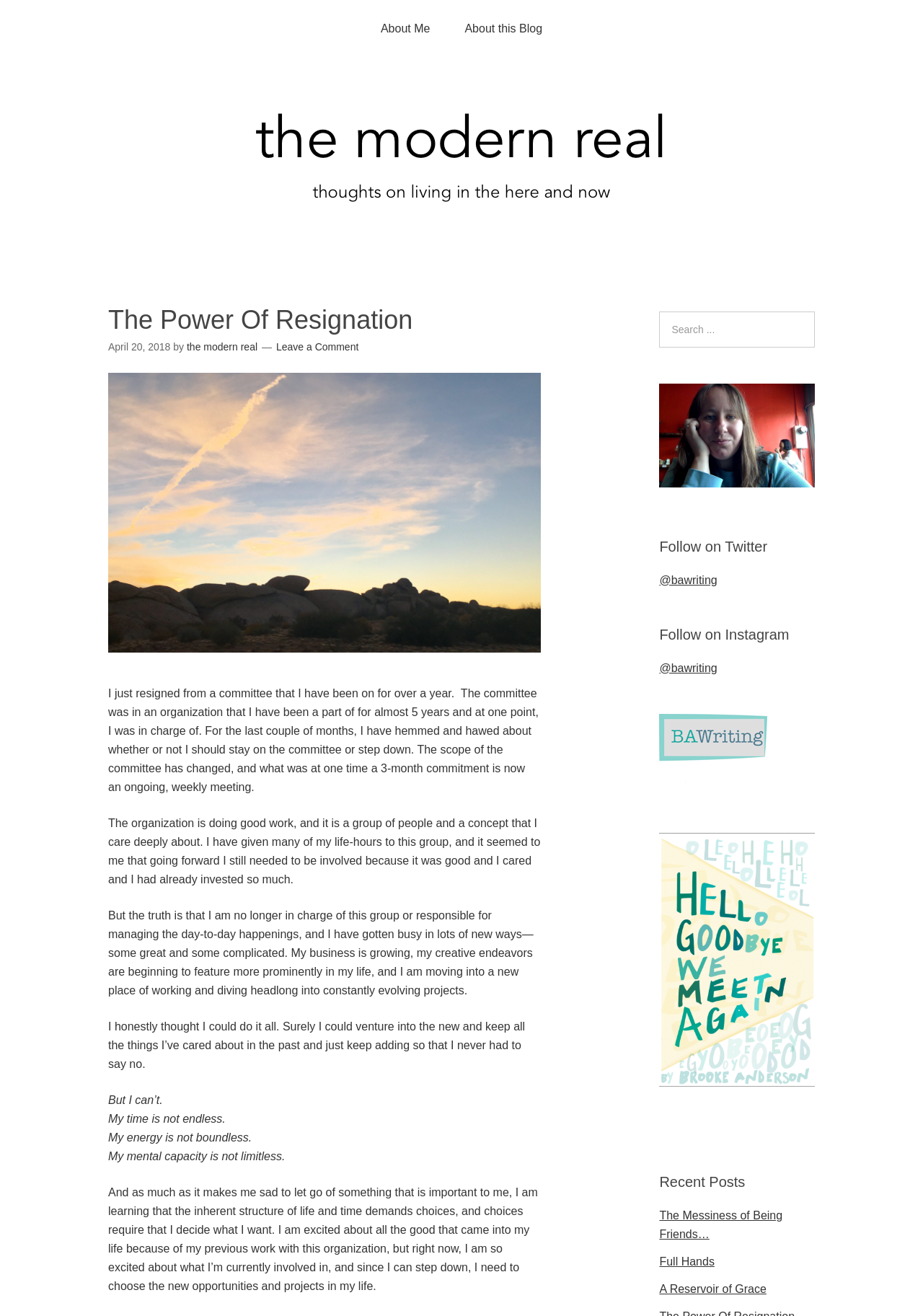Highlight the bounding box coordinates of the element you need to click to perform the following instruction: "View 'Photo on 5-29-16 at 3.28 PM #3'."

[0.714, 0.369, 0.883, 0.378]